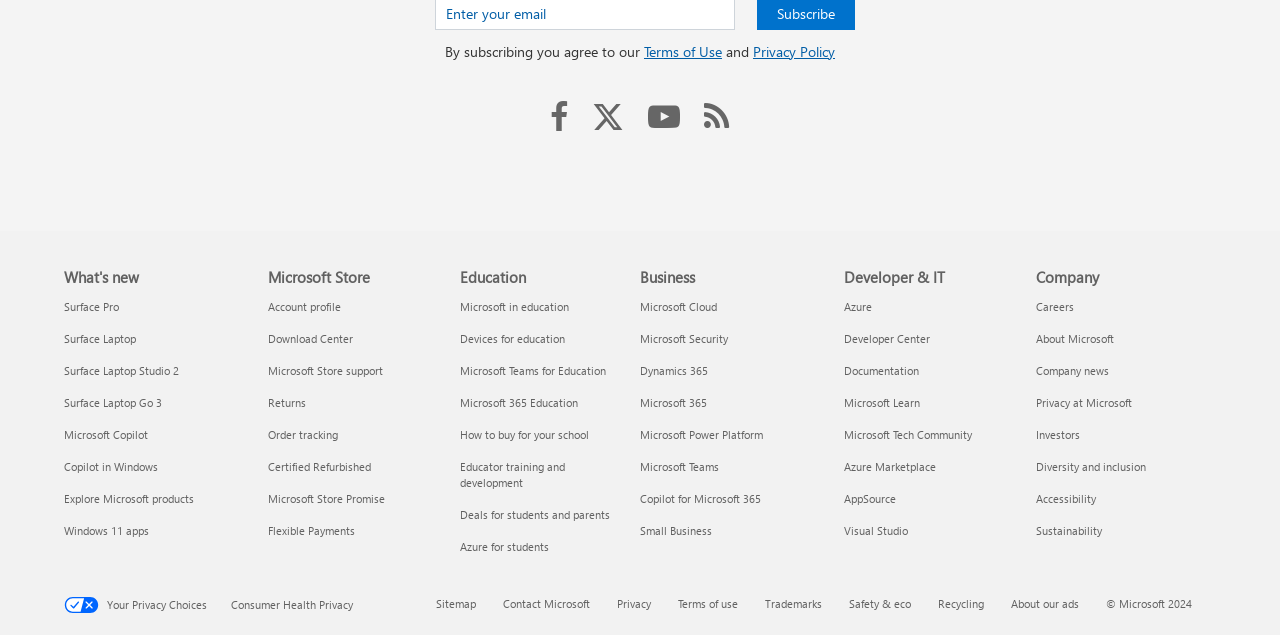Determine the bounding box coordinates of the element's region needed to click to follow the instruction: "Follow Us on Facebook". Provide these coordinates as four float numbers between 0 and 1, formatted as [left, top, right, bottom].

[0.421, 0.162, 0.454, 0.197]